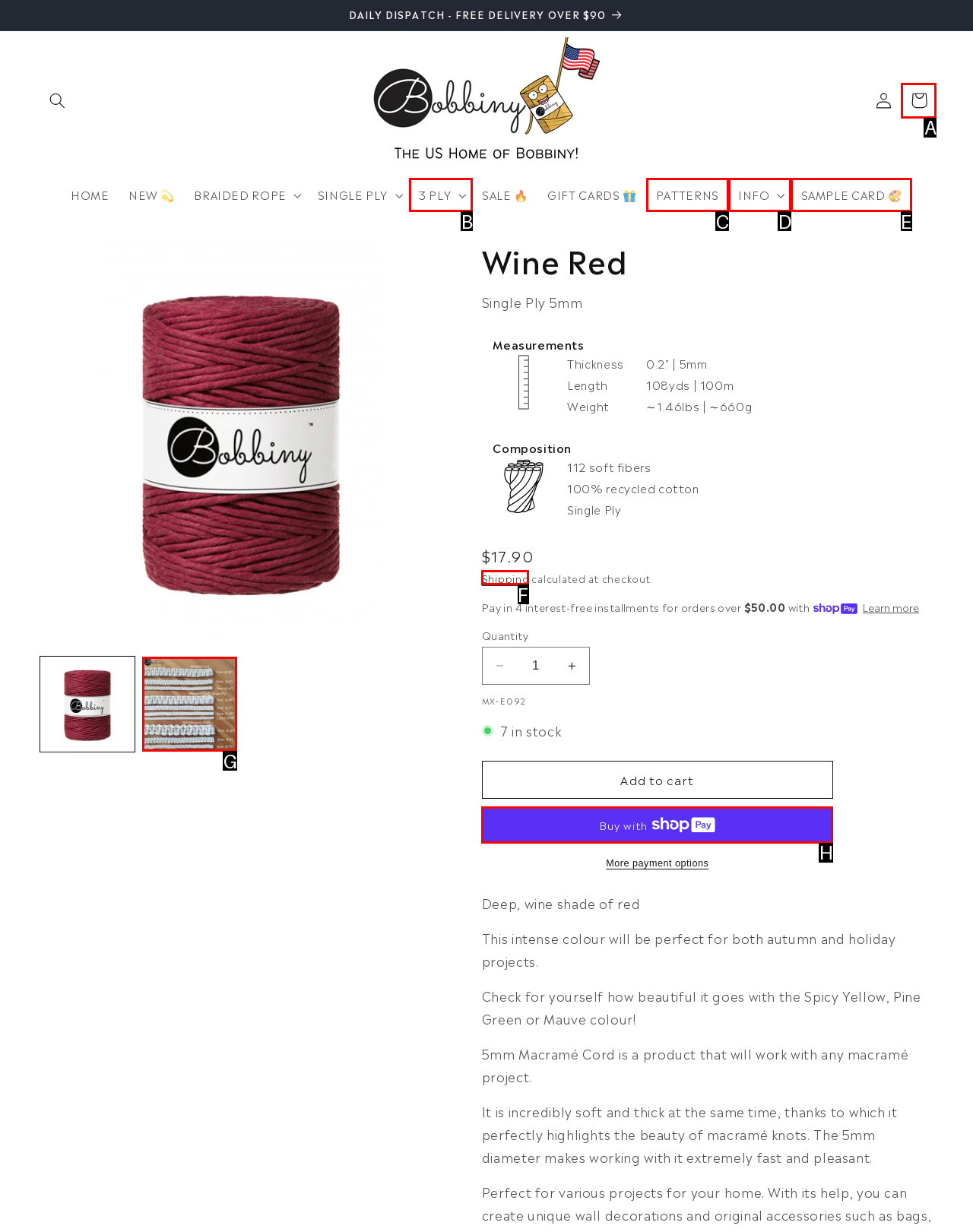Select the correct UI element to click for this task: Click the 'Shipping' link.
Answer using the letter from the provided options.

F